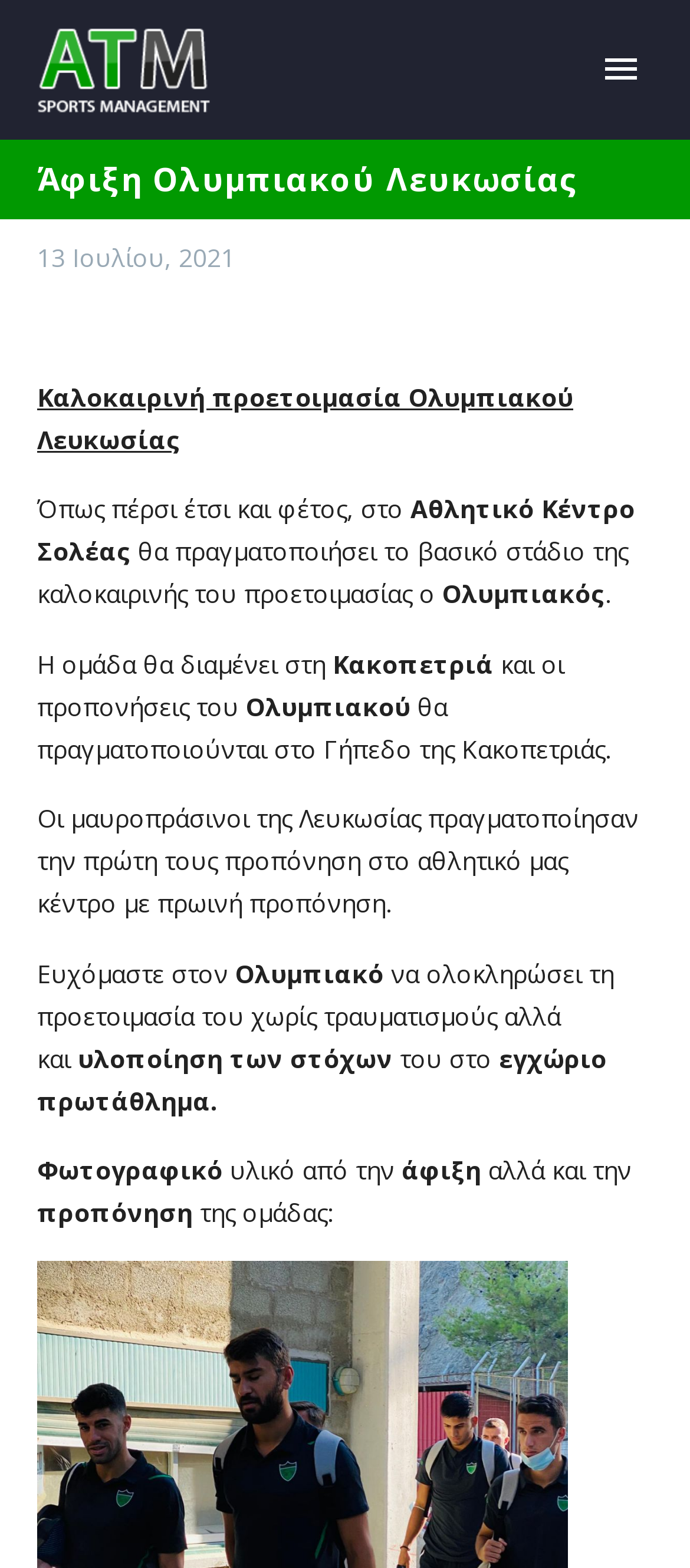Provide a one-word or short-phrase answer to the question:
Where will the team stay during their summer preparation?

Κακοπετριά